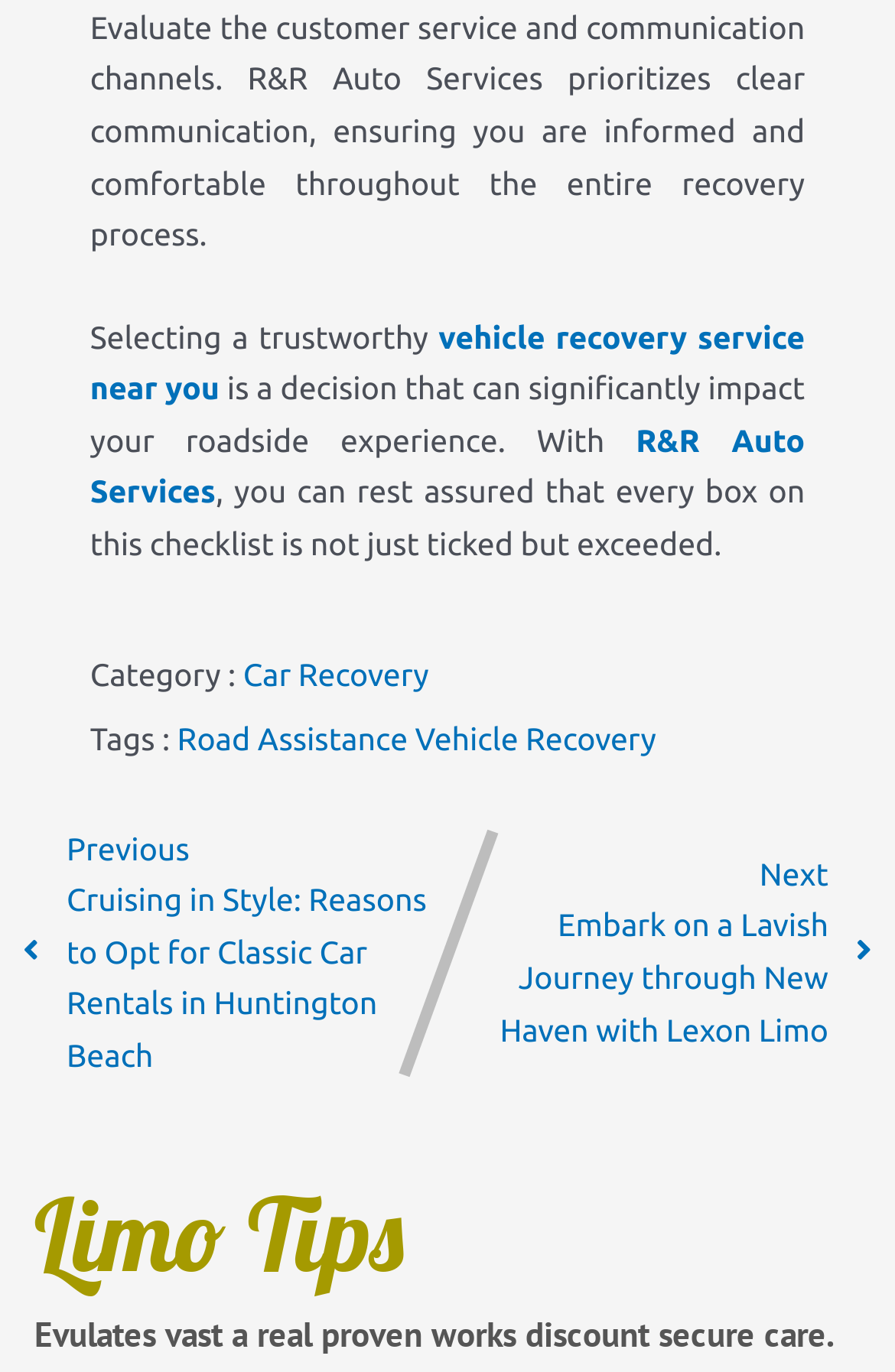Please determine the bounding box coordinates for the element that should be clicked to follow these instructions: "Click on 'Car Recovery'".

[0.272, 0.479, 0.479, 0.506]